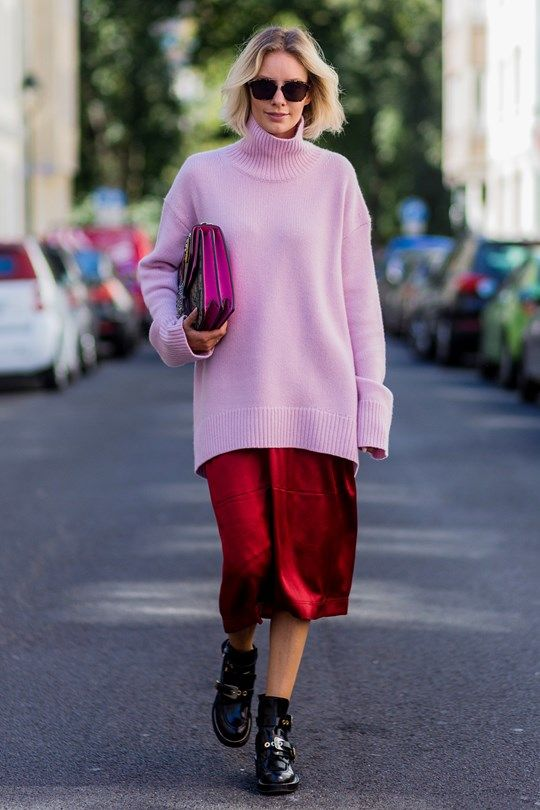Review the image closely and give a comprehensive answer to the question: What is the atmosphere of the street scene in the background?

The caption describes the street scene in the background as 'lined with cars and greenery', which sets a 'lively urban atmosphere', highlighting the fashionable choices that underline individuality and express personal style.